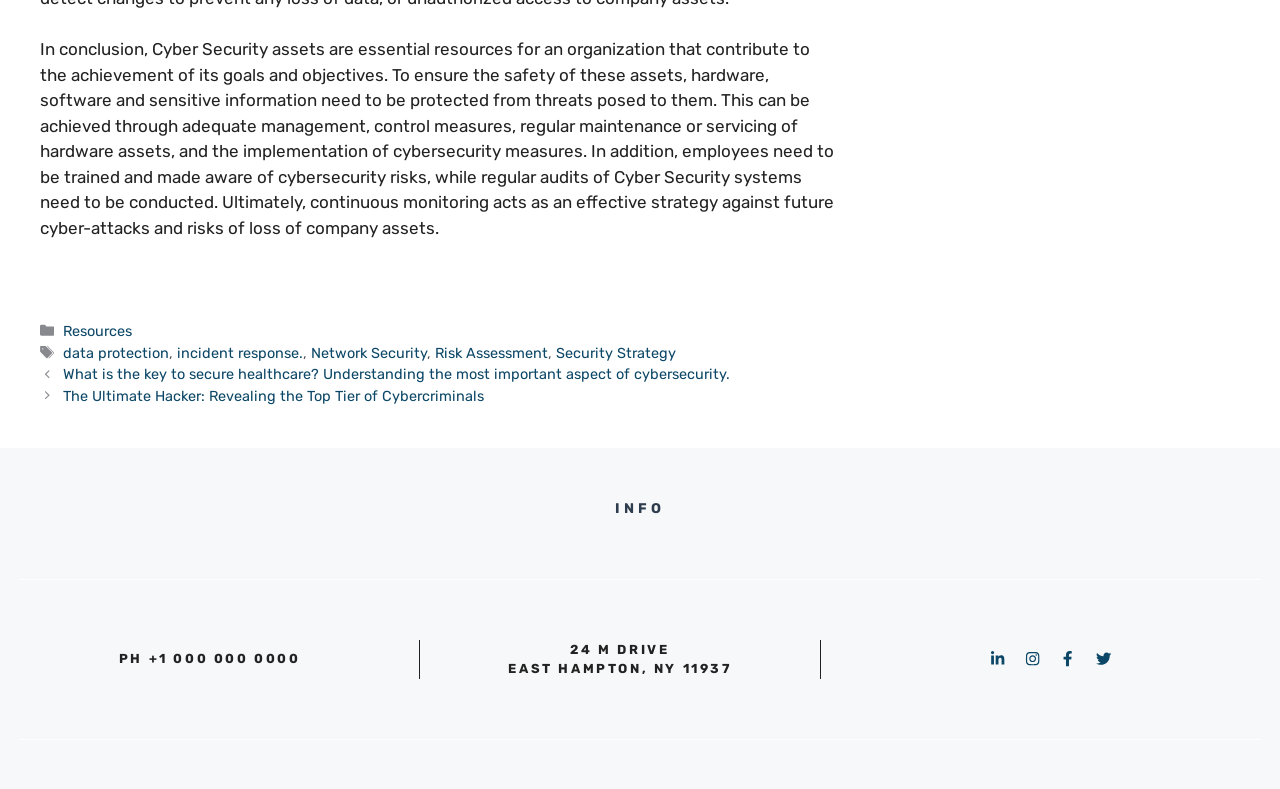How many links are there in the footer section?
Respond to the question with a single word or phrase according to the image.

7